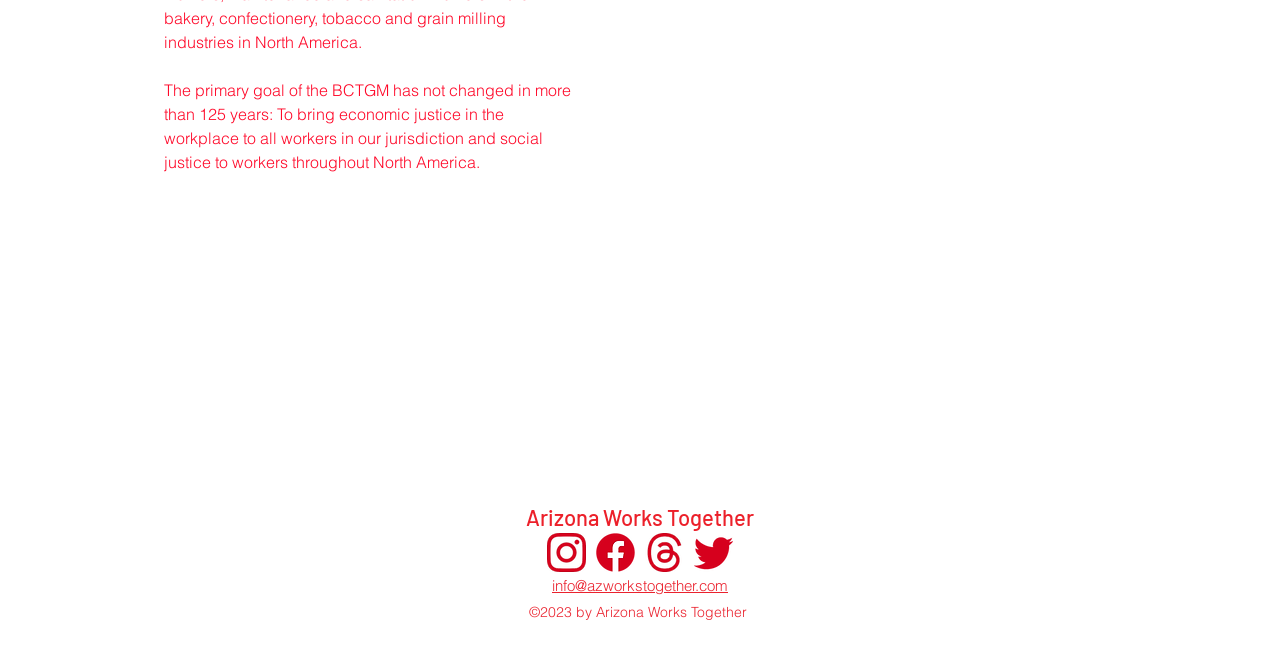Determine the bounding box of the UI element mentioned here: "Broderson, Morris (1928-2011)". The coordinates must be in the format [left, top, right, bottom] with values ranging from 0 to 1.

None